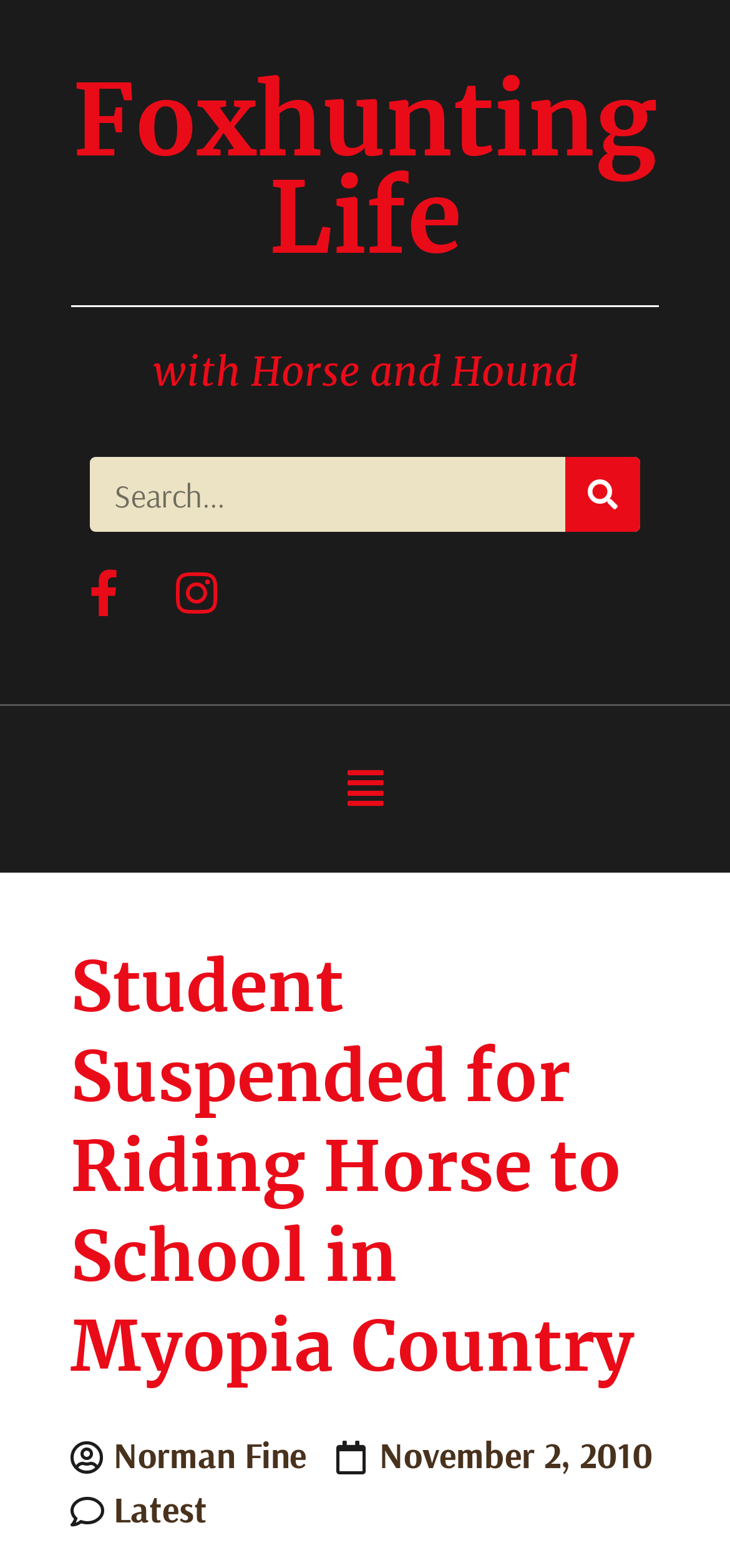Based on the element description November 2, 2010, identify the bounding box of the UI element in the given webpage screenshot. The coordinates should be in the format (top-left x, top-left y, bottom-right x, bottom-right y) and must be between 0 and 1.

[0.46, 0.912, 0.894, 0.946]